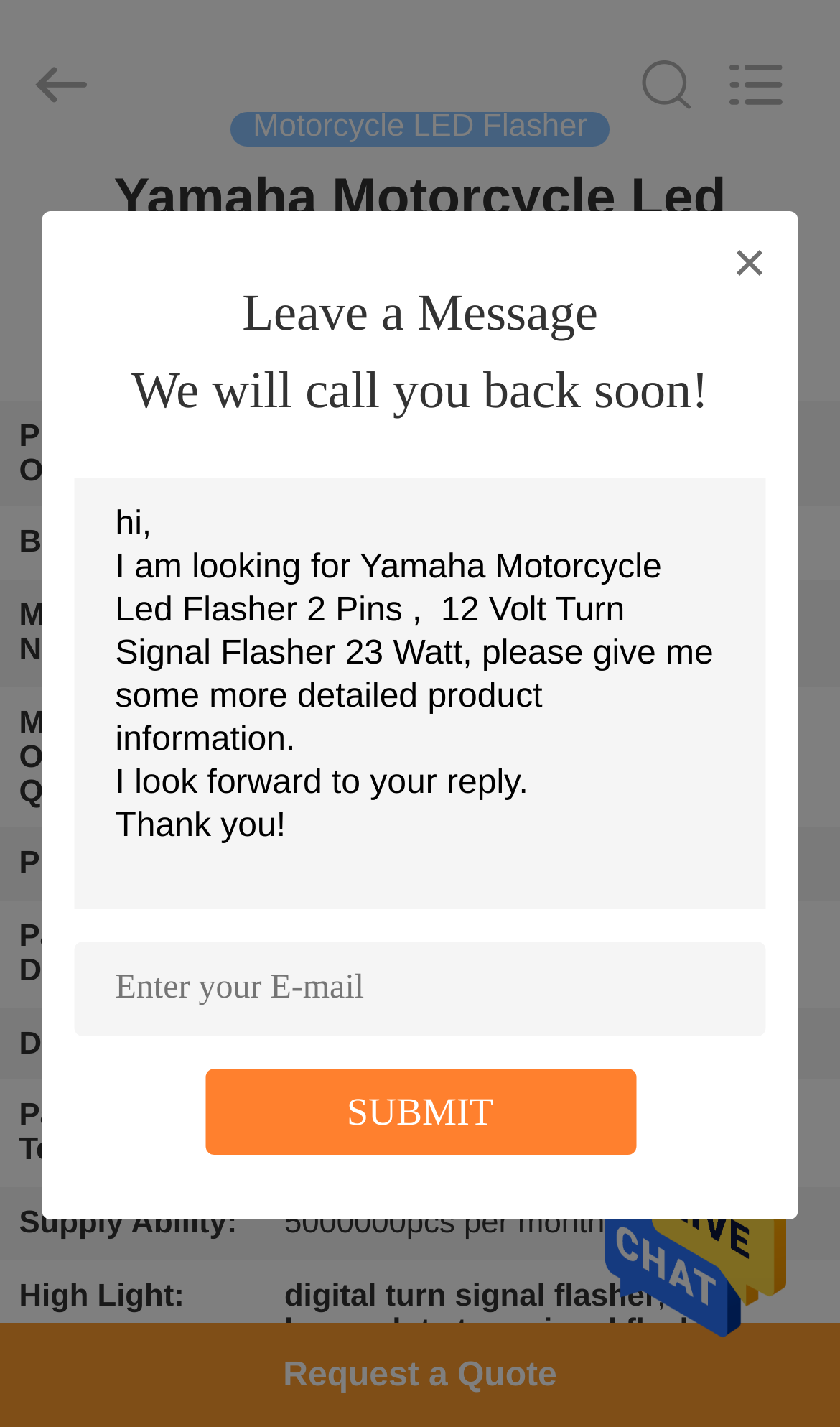Observe the image and answer the following question in detail: What is the delivery time?

I found the delivery time by looking at the table on the webpage, which lists the product details. In the row with the header 'Delivery Time:', the grid cell contains the text '20-35 WORK DAYS'.